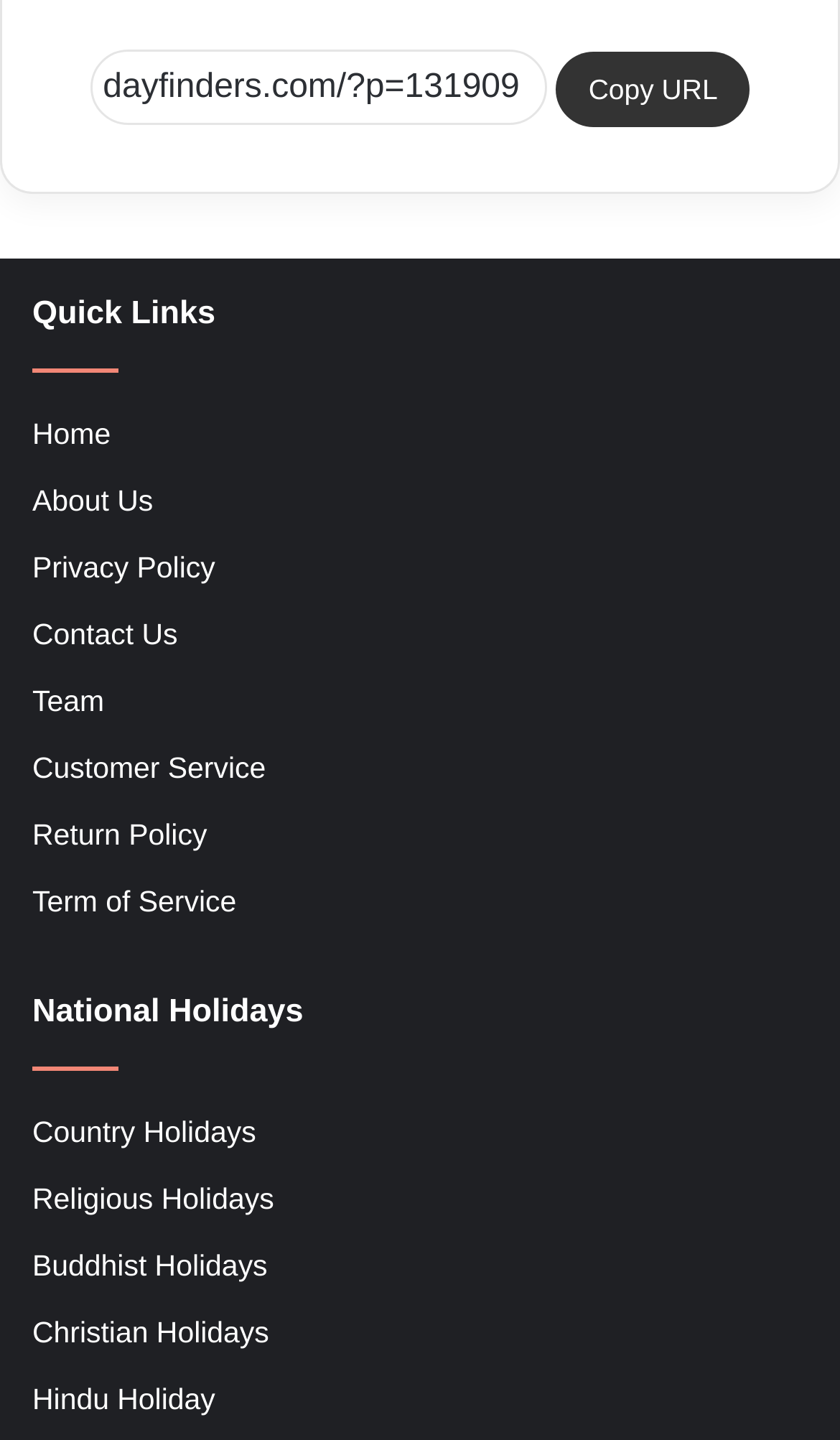Locate the bounding box coordinates of the clickable region to complete the following instruction: "go to Home."

[0.038, 0.29, 0.132, 0.312]